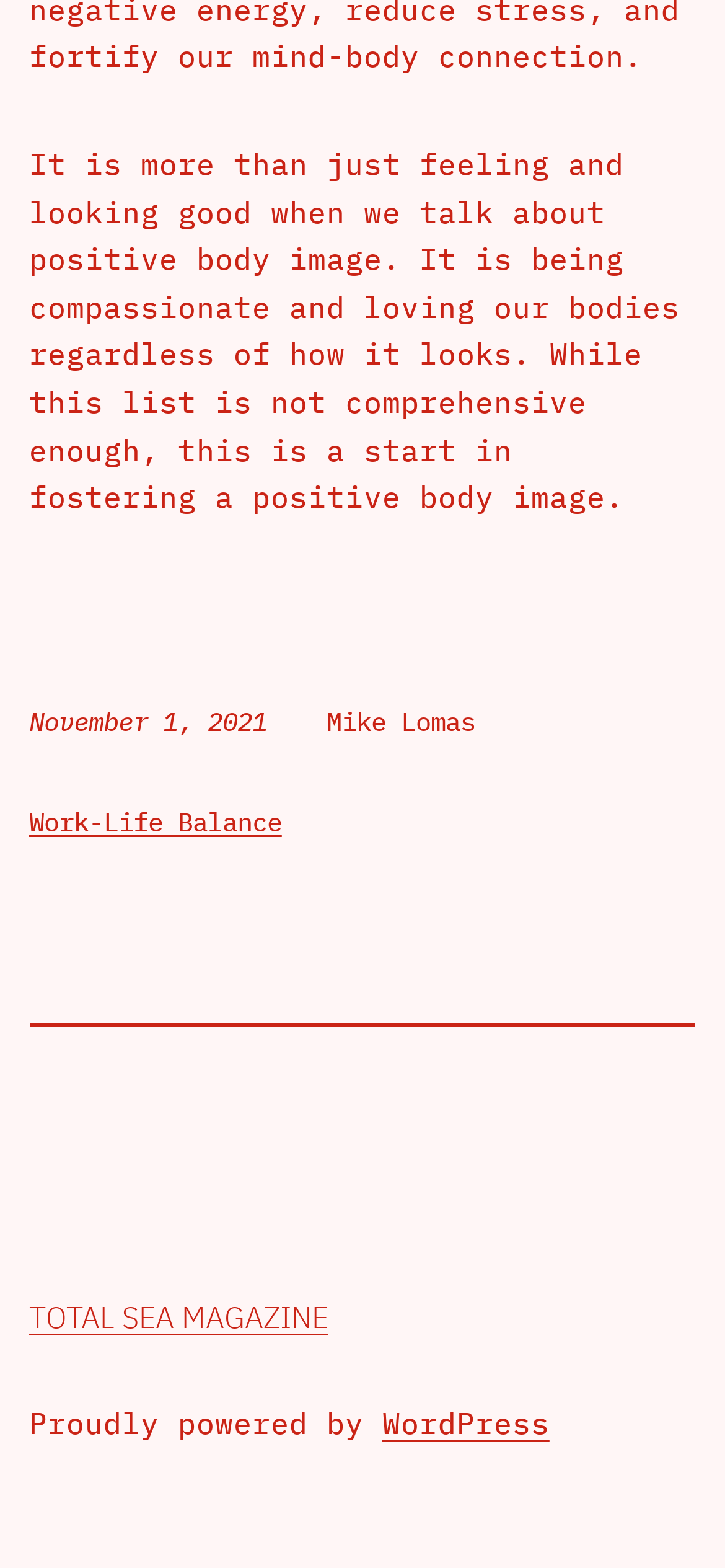Who is the author of the article? Refer to the image and provide a one-word or short phrase answer.

Mike Lomas